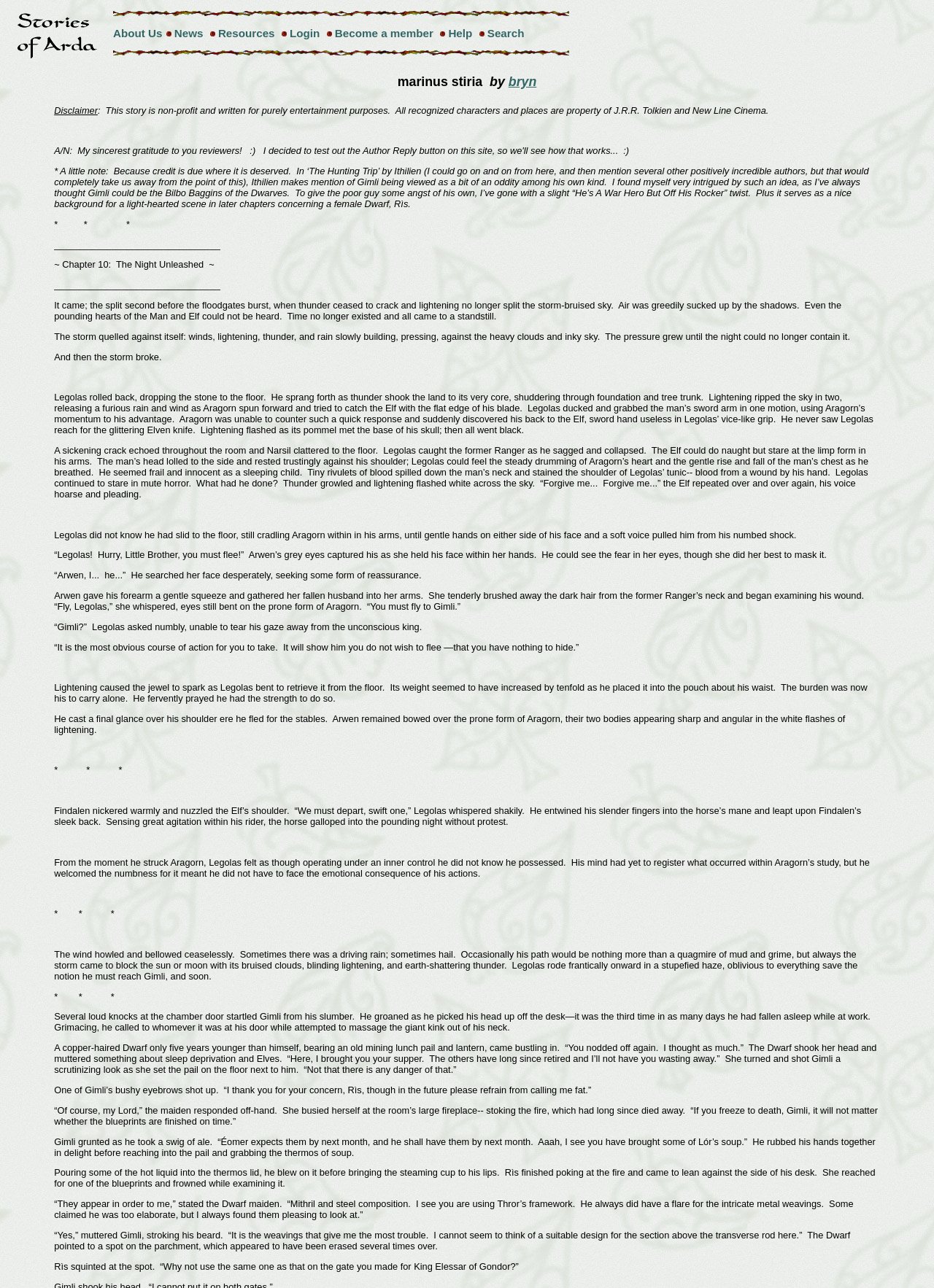Provide an in-depth caption for the webpage.

The webpage is a fan-fiction archive for Lord of the Rings, titled "Stories of Arda". At the top-left corner, there is a logo image with a link to the "Stories of Arda Home Page". 

Below the logo, there is a row of links, including "About Us", "News", "Resources", "Login", "Become a member", "Help", and "Search", which are aligned horizontally and take up most of the width of the page.

Underneath the links, there is a large heading that spans almost the entire width of the page, which reads "marinus stiria by bryn". The author's name, "bryn", is a link.